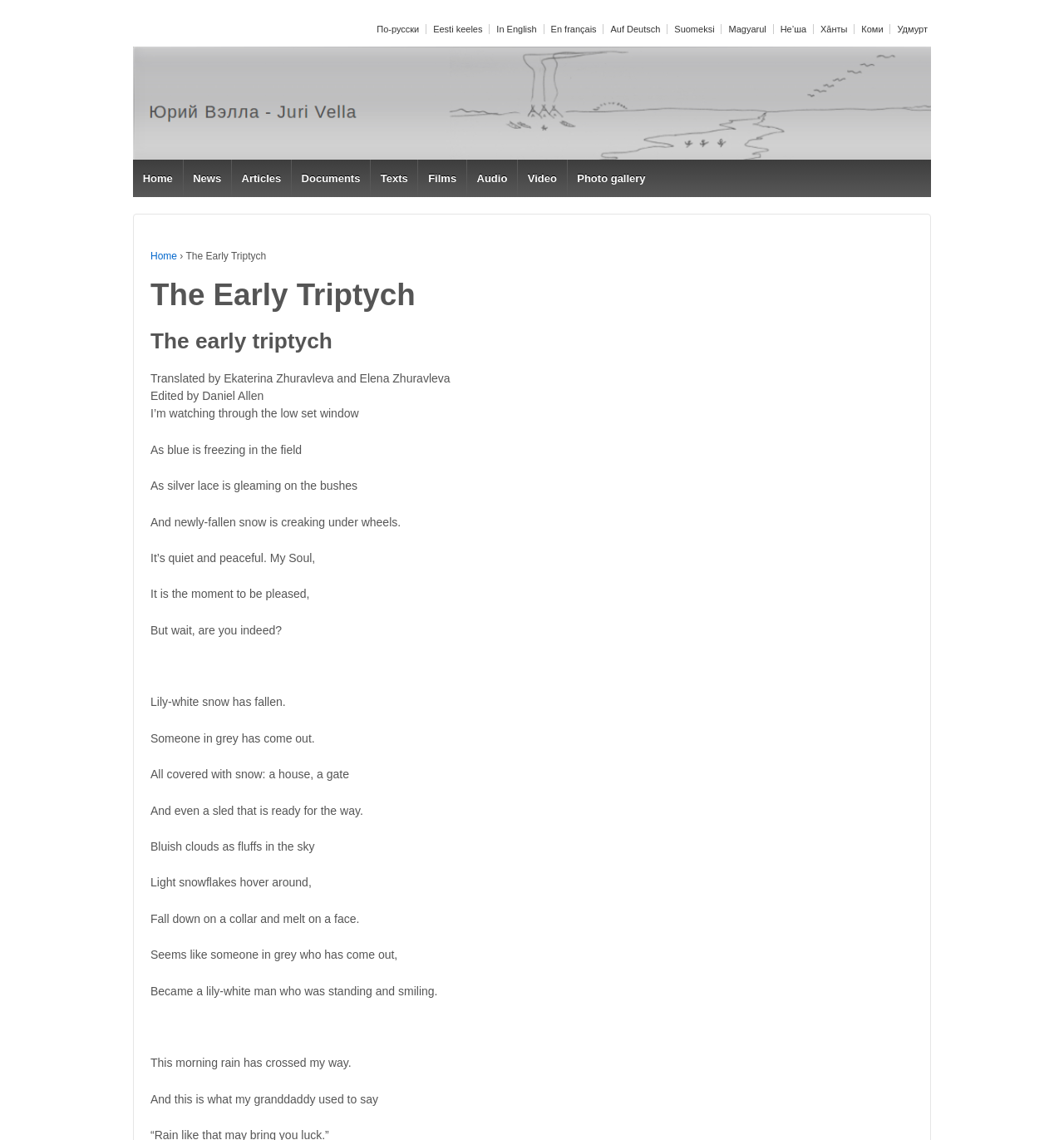Using the information shown in the image, answer the question with as much detail as possible: Who translated the poem on this webpage?

According to the text on the webpage, the poem was translated by Ekaterina Zhuravleva and Elena Zhuravleva. This information is provided below the title of the poem.